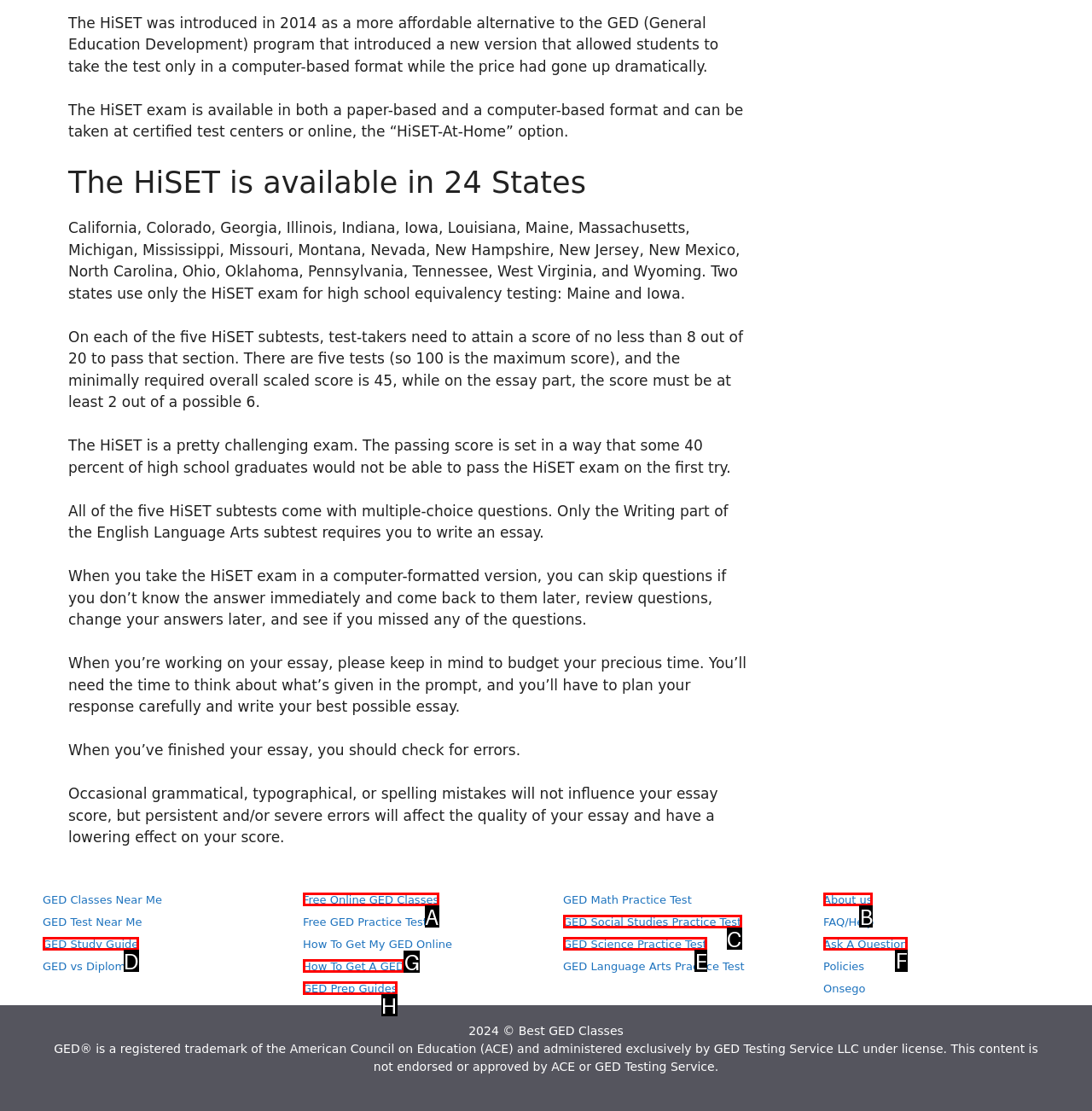Given the task: Click on 'Ask A Question', tell me which HTML element to click on.
Answer with the letter of the correct option from the given choices.

F